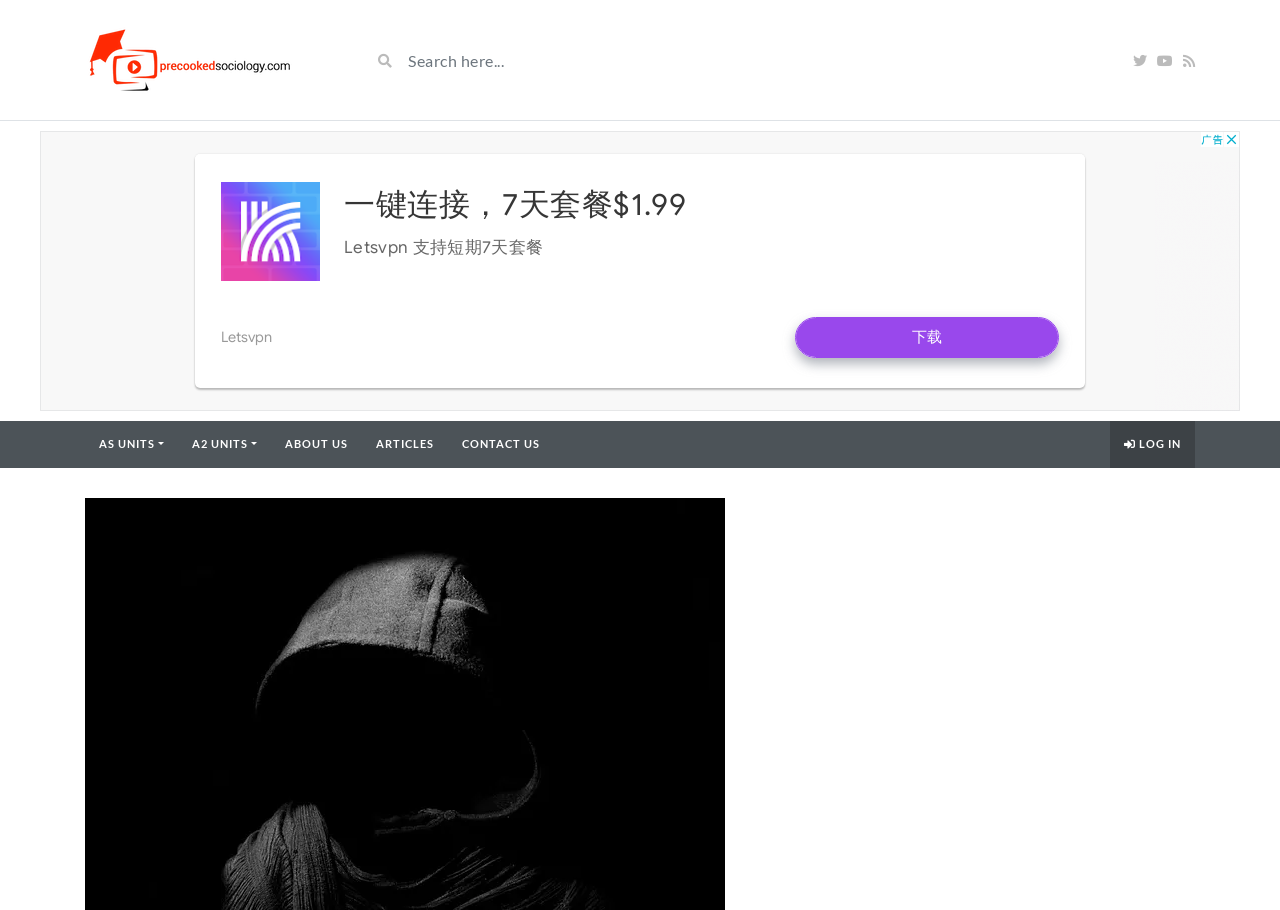Locate the bounding box coordinates of the clickable area needed to fulfill the instruction: "Log in".

[0.867, 0.463, 0.934, 0.514]